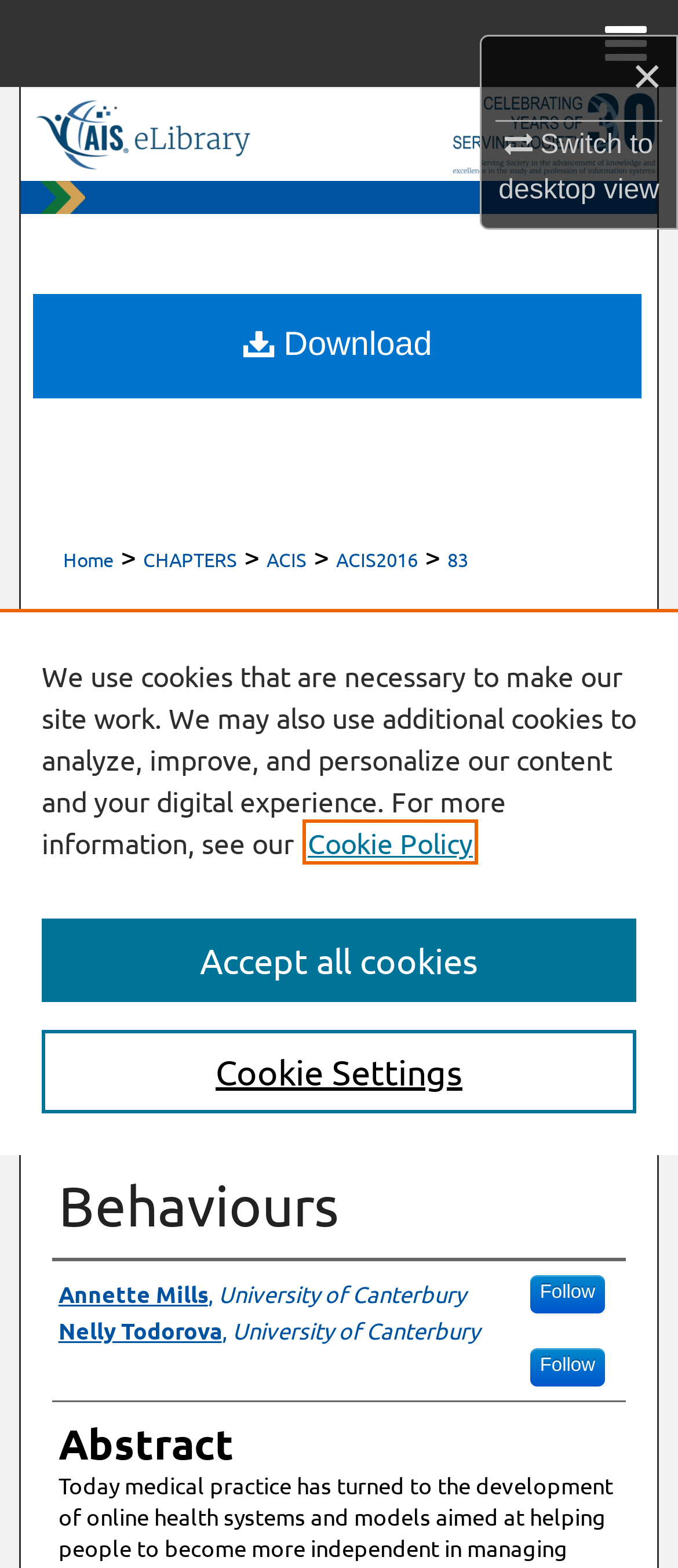Locate the bounding box coordinates of the area you need to click to fulfill this instruction: 'View ACIS 2016 PROCEEDINGS'. The coordinates must be in the form of four float numbers ranging from 0 to 1: [left, top, right, bottom].

[0.16, 0.358, 0.875, 0.39]